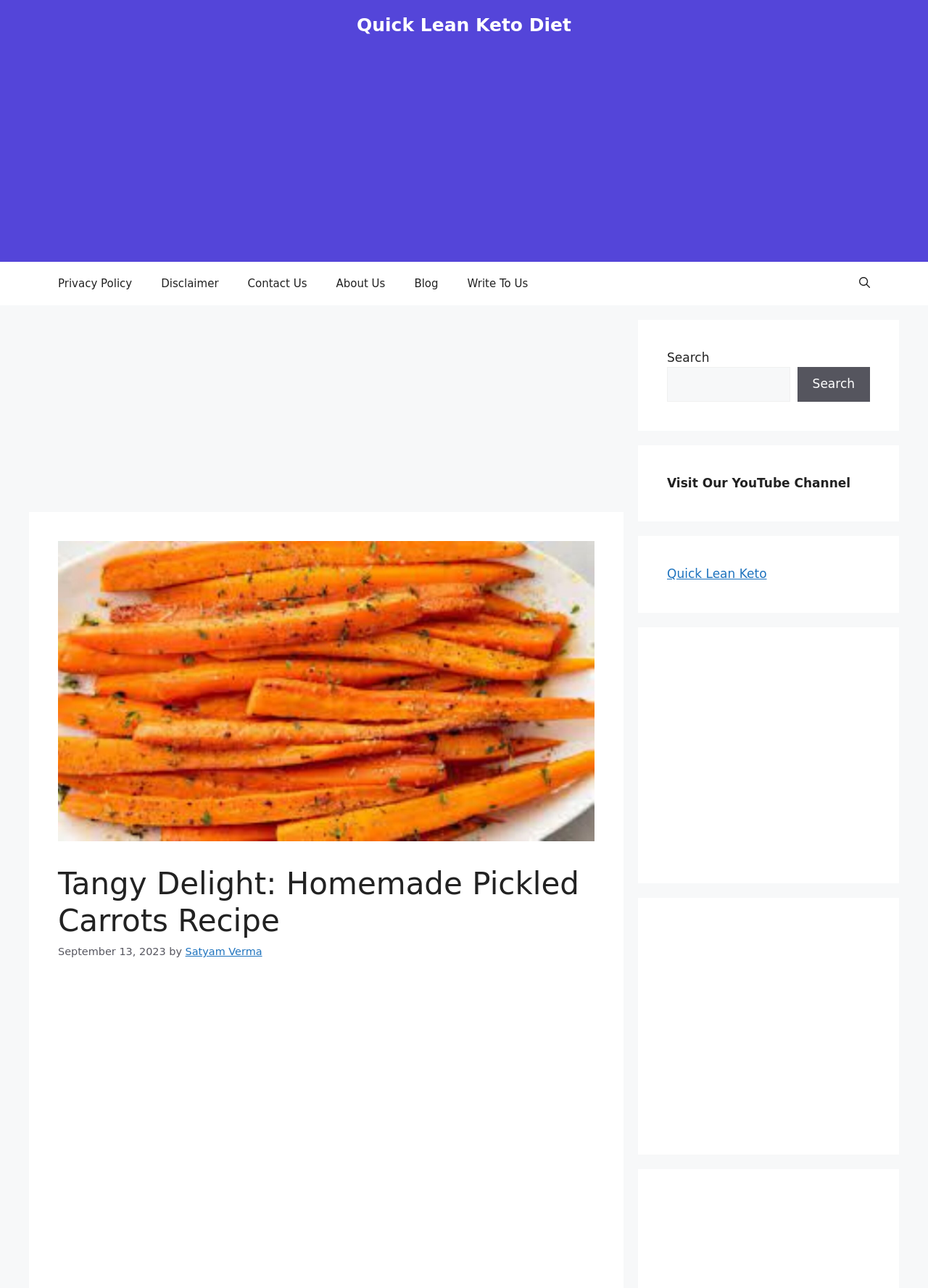Identify the bounding box coordinates of the clickable section necessary to follow the following instruction: "Contact us". The coordinates should be presented as four float numbers from 0 to 1, i.e., [left, top, right, bottom].

[0.251, 0.203, 0.346, 0.237]